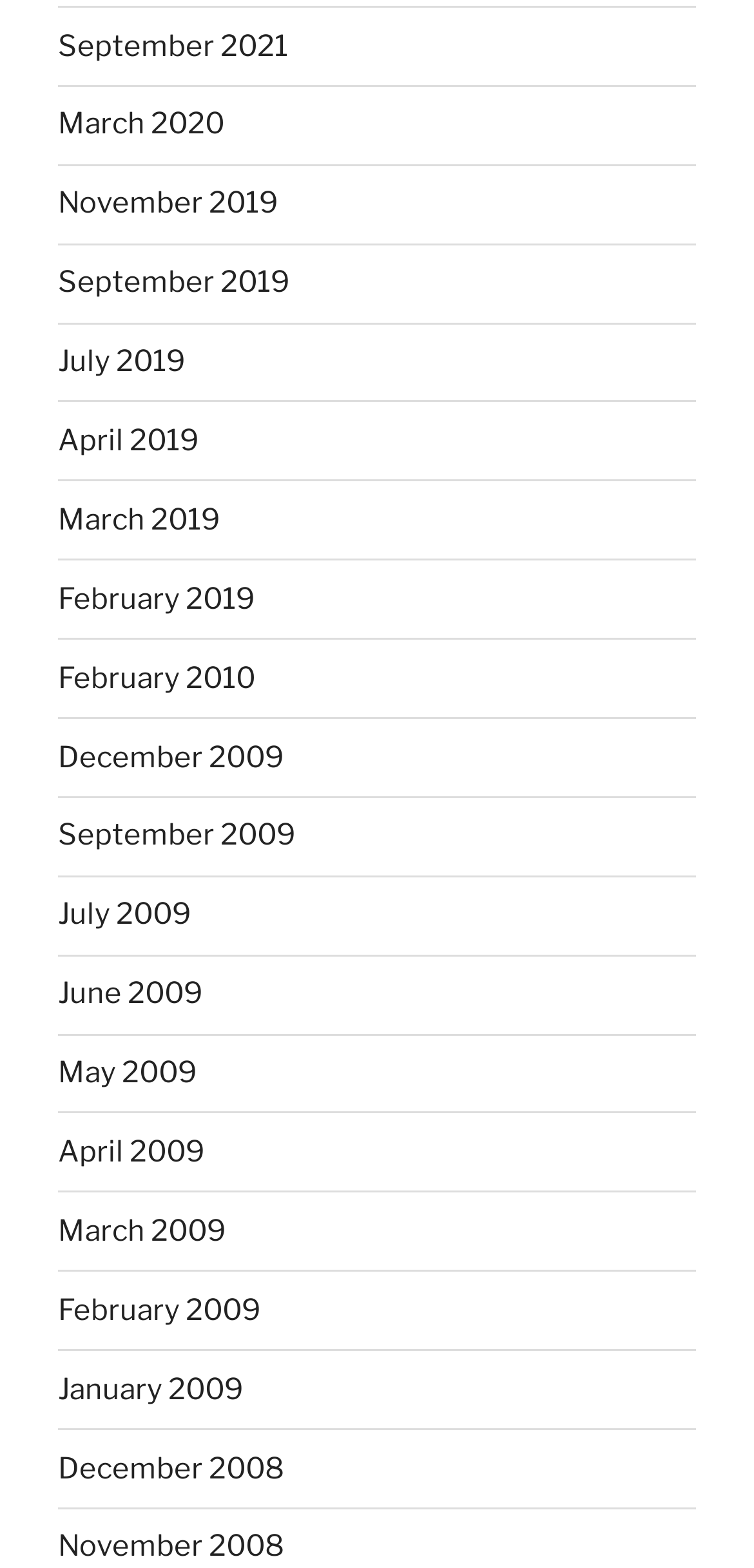With reference to the screenshot, provide a detailed response to the question below:
What is the time period covered by the links?

I determined the time period covered by the links by examining the text labels of the links, which show a range of months and years from 2008 to 2021.